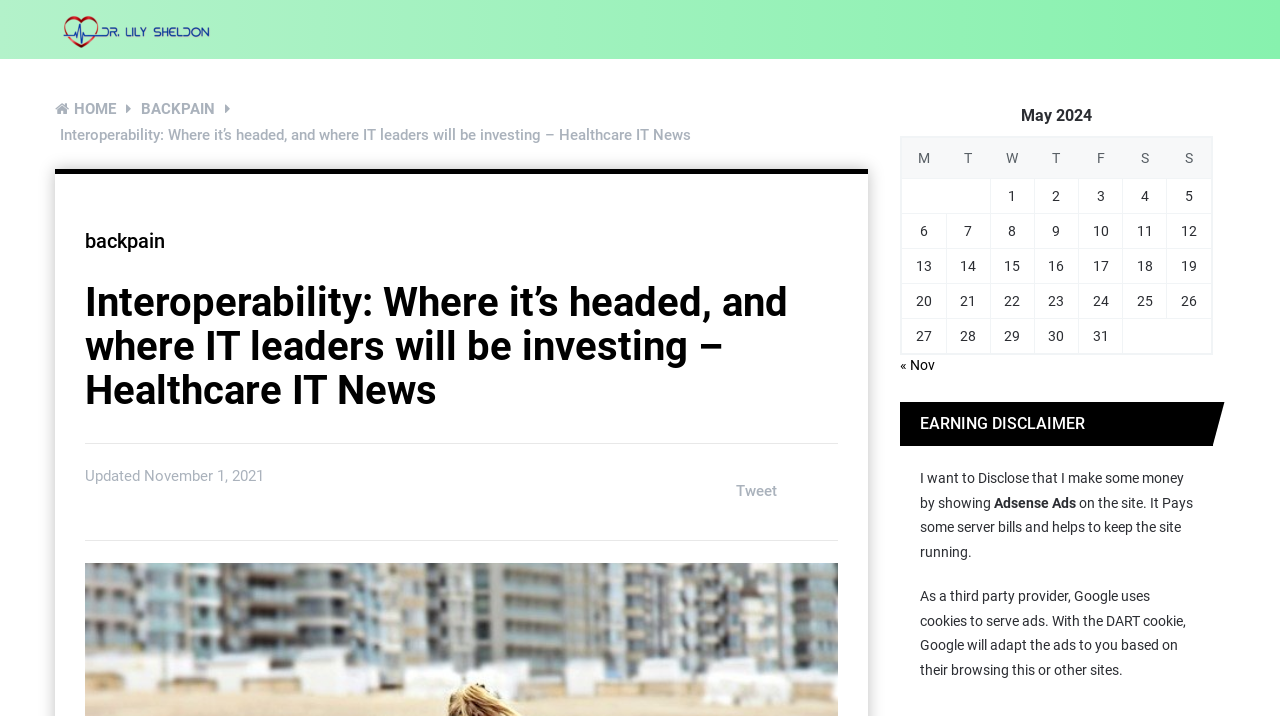Who is the author of this article?
From the screenshot, supply a one-word or short-phrase answer.

Dr. Lily Sheldon